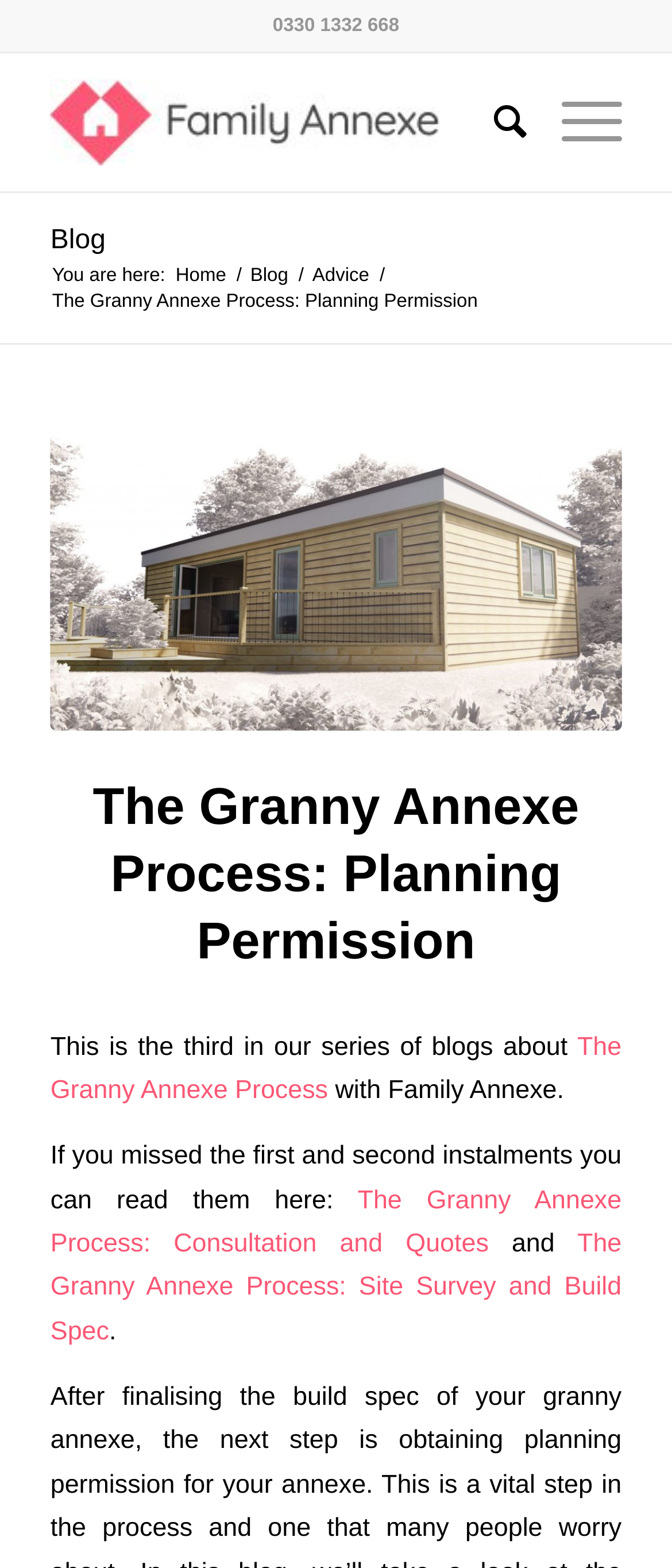Using the provided description: "The Granny Annexe Process", find the bounding box coordinates of the corresponding UI element. The output should be four float numbers between 0 and 1, in the format [left, top, right, bottom].

[0.075, 0.658, 0.925, 0.705]